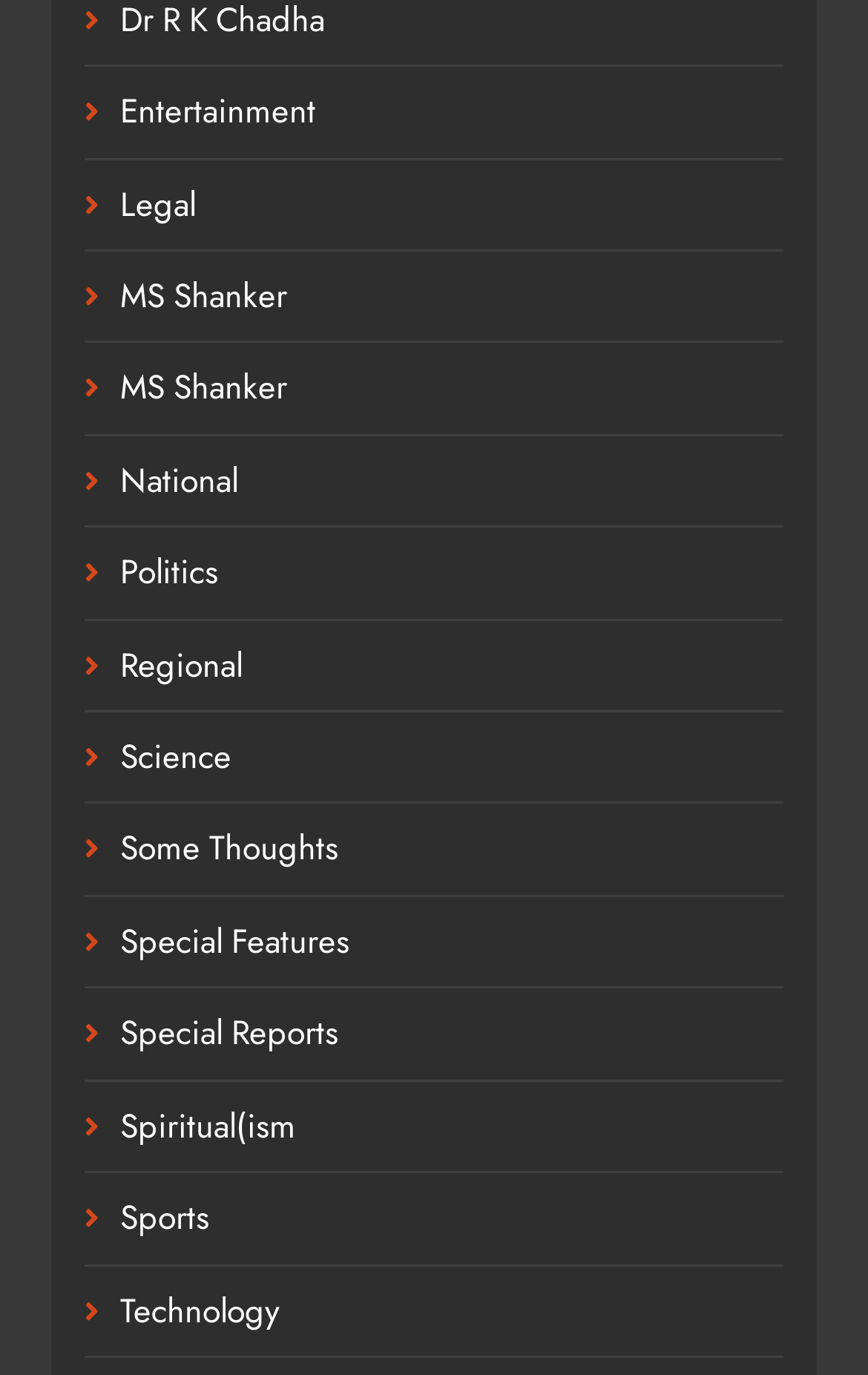Please locate the clickable area by providing the bounding box coordinates to follow this instruction: "Check out the Sports page".

[0.138, 0.868, 0.241, 0.904]